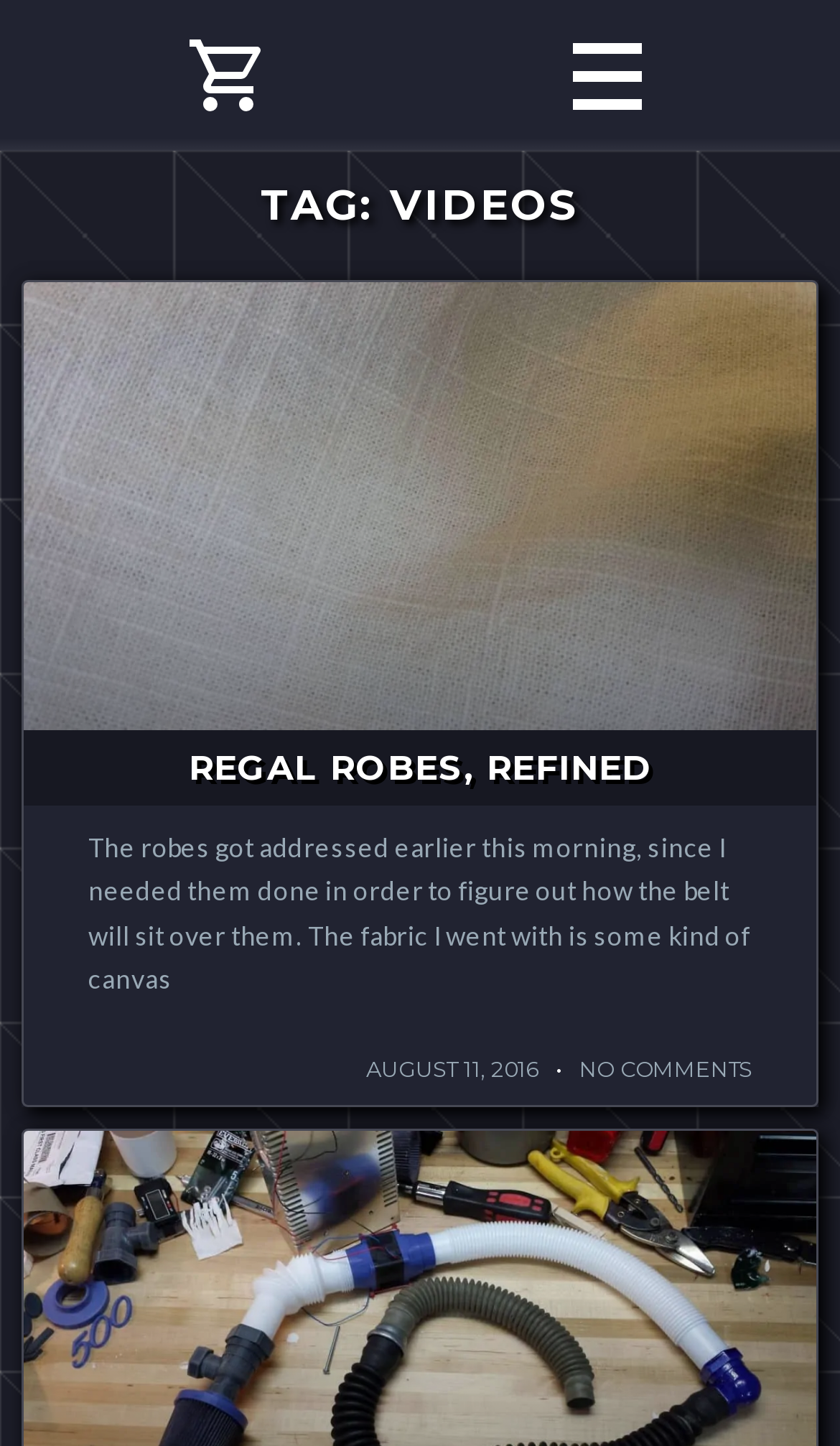Refer to the image and answer the question with as much detail as possible: What is the category of the articles on this page?

I found a heading element with the text 'TAG: VIDEOS' at the top of the page, which suggests that the articles on this page are categorized under 'VIDEOS'.